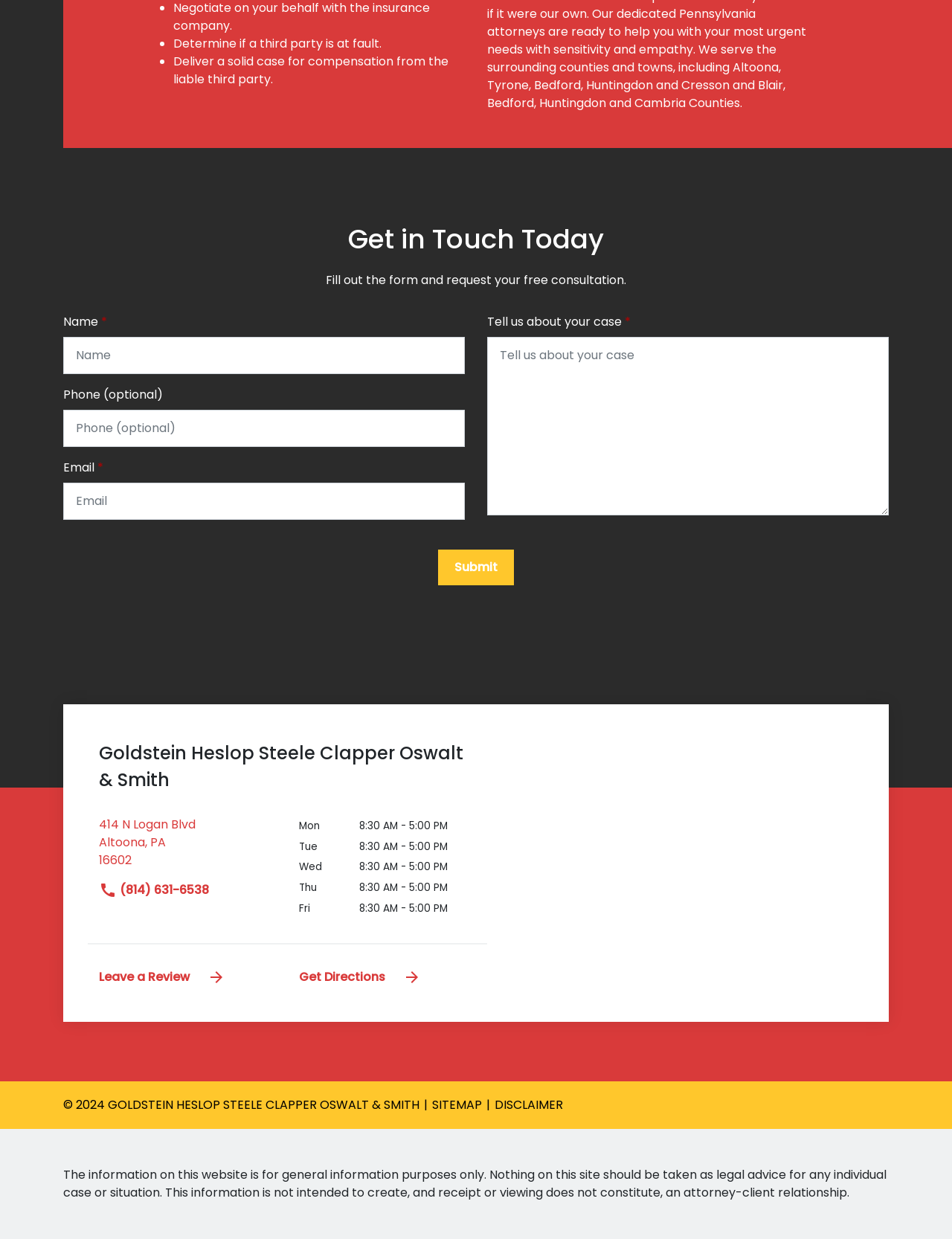Locate the bounding box coordinates of the element I should click to achieve the following instruction: "Click the Submit button".

[0.46, 0.443, 0.54, 0.472]